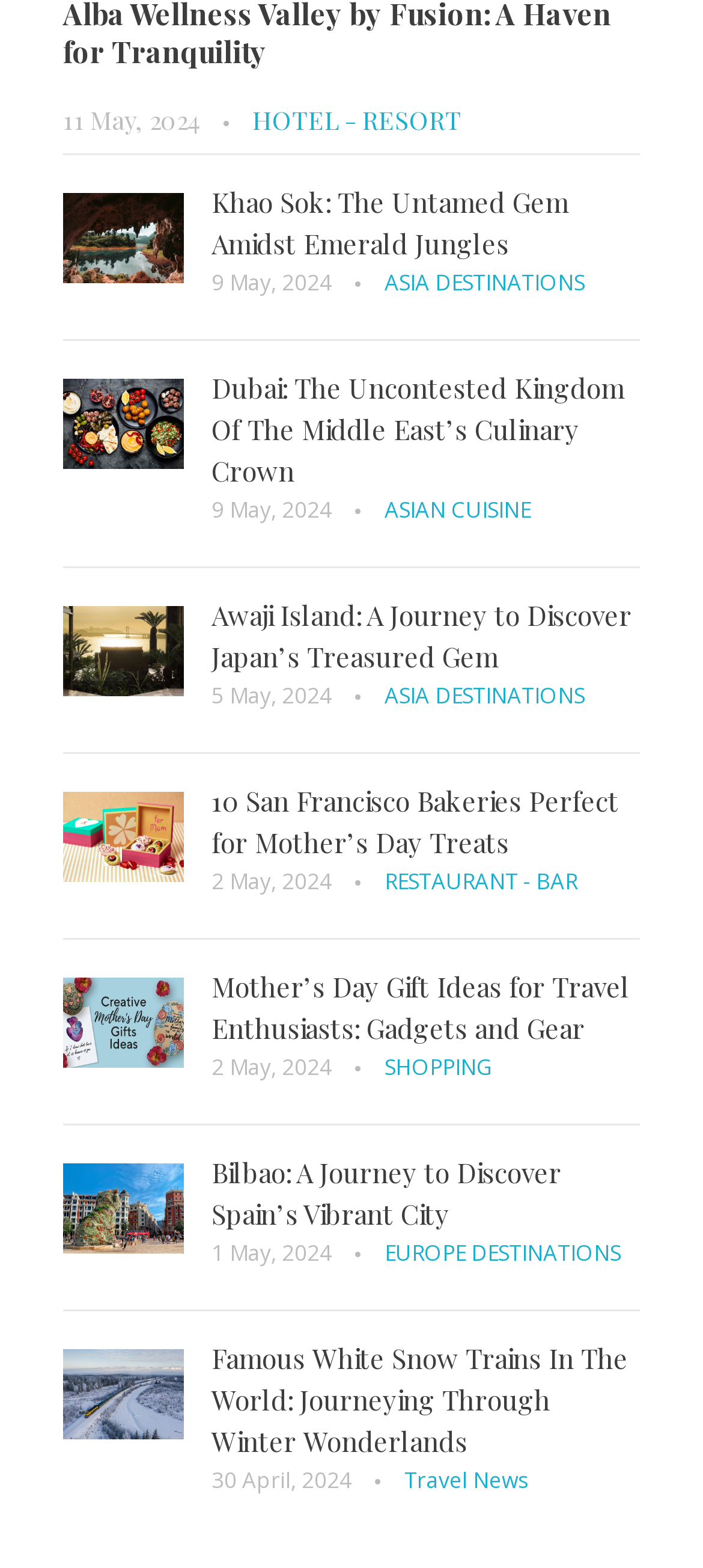Kindly determine the bounding box coordinates of the area that needs to be clicked to fulfill this instruction: "Discover Bilbao".

[0.09, 0.741, 0.262, 0.799]